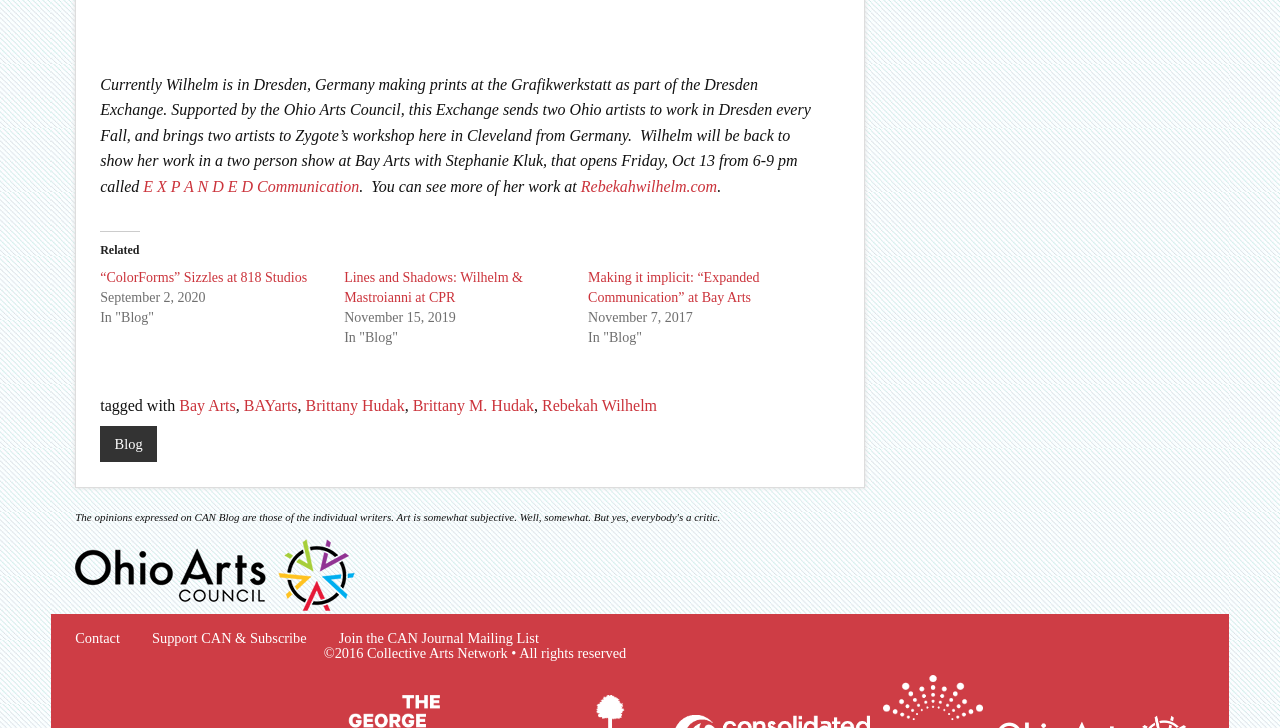What is the category of the blog post 'Lines and Shadows: Wilhelm & Mastroianni at CPR'?
Provide an in-depth answer to the question, covering all aspects.

The answer can be found in the 'Related' section of the webpage, which lists several blog posts, including 'Lines and Shadows: Wilhelm & Mastroianni at CPR', and indicates that it is in the 'Blog' category.